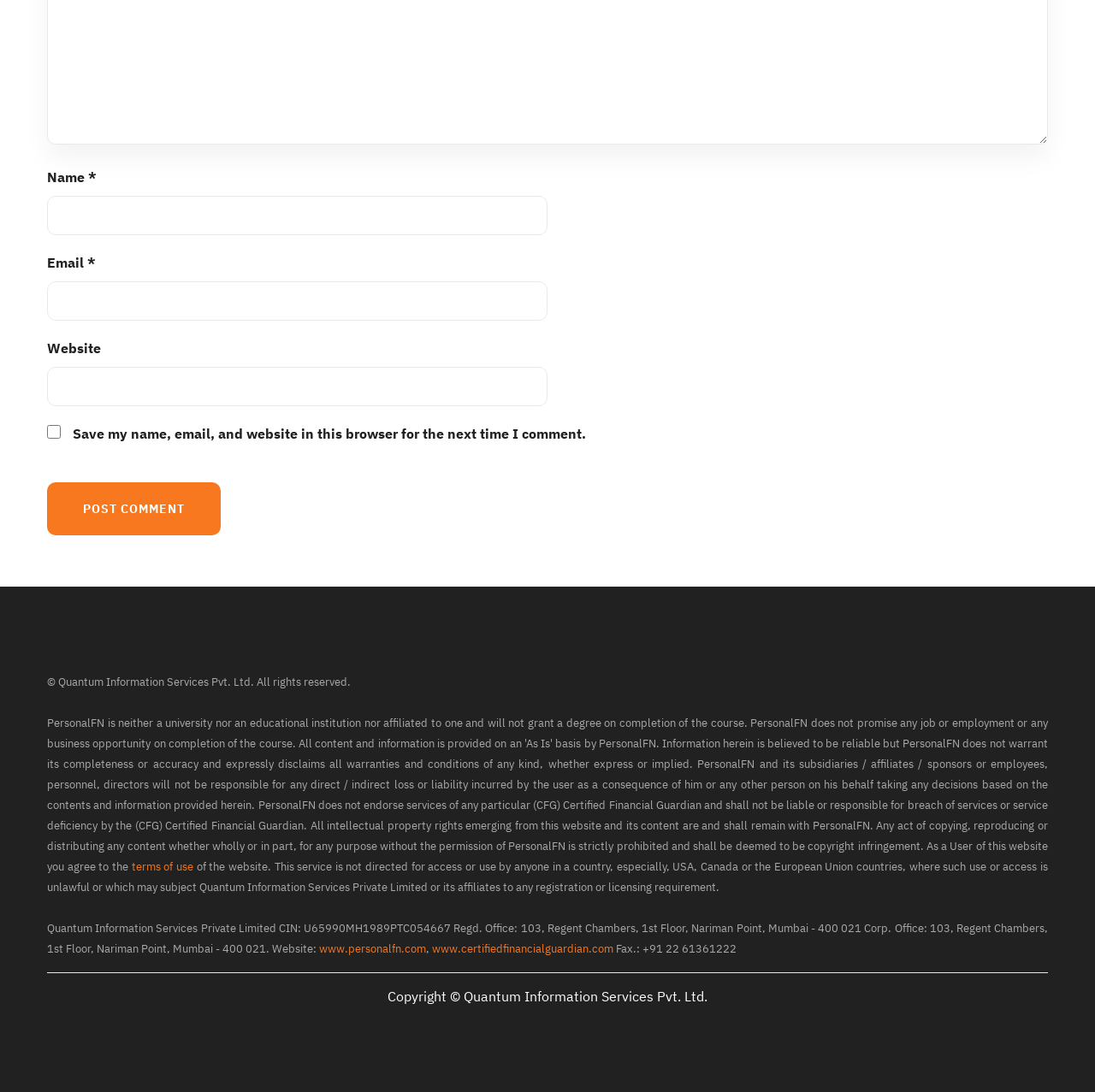Please identify the bounding box coordinates of the element I need to click to follow this instruction: "Click the Post Comment button".

[0.043, 0.442, 0.202, 0.49]